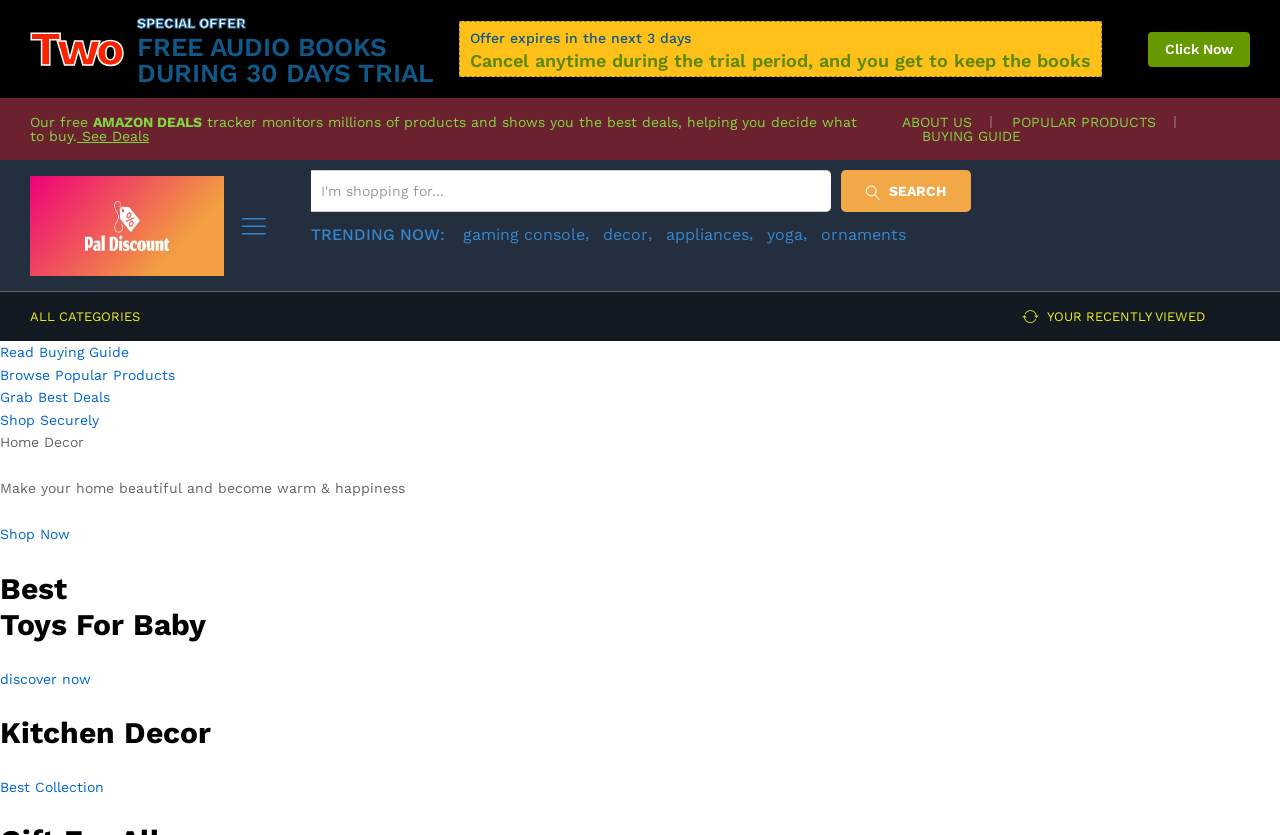Please extract the primary headline from the webpage.

Amazon Discount Store